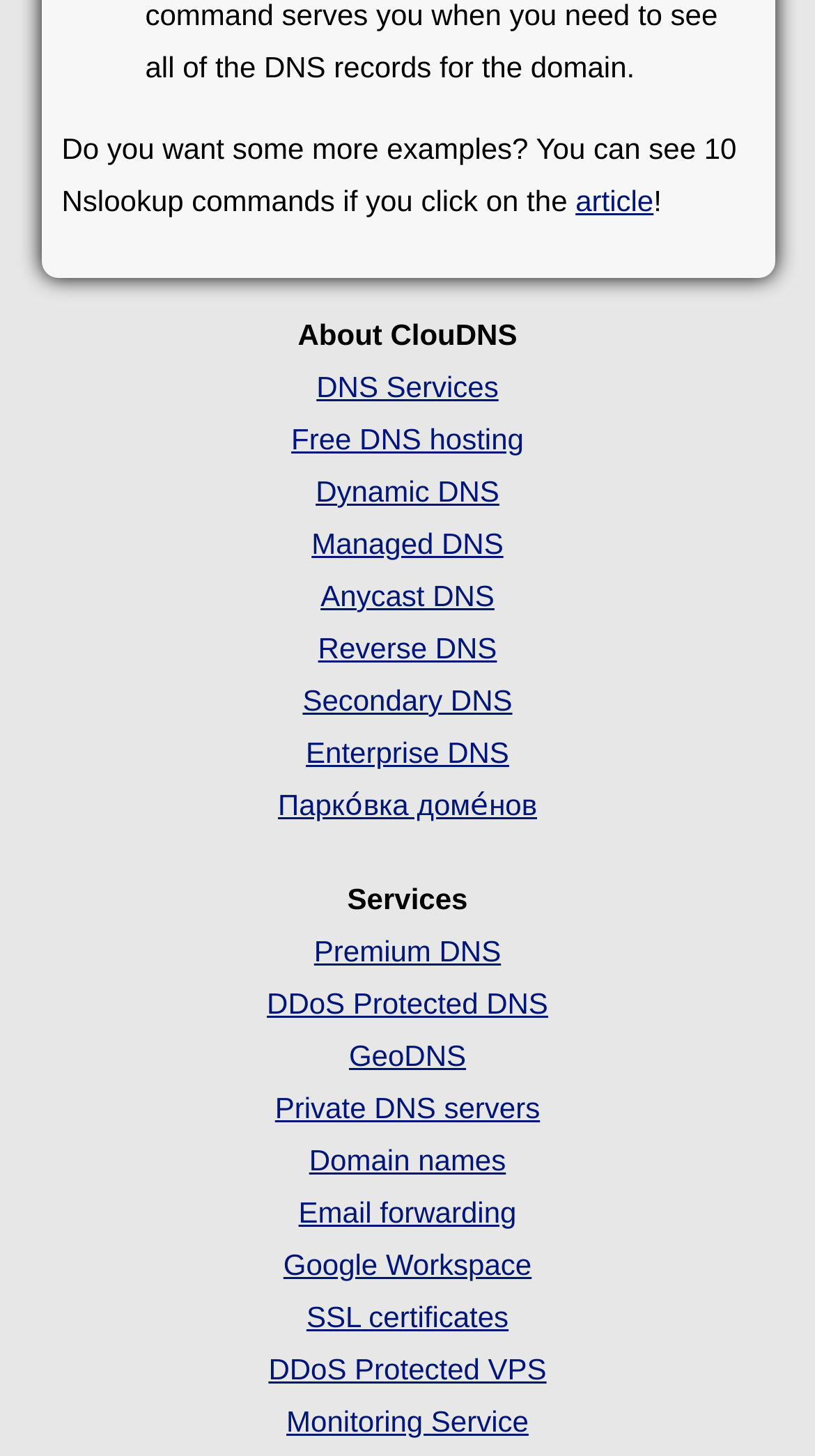What is the last DNS service listed on the webpage?
Please provide a single word or phrase as your answer based on the image.

Monitoring Service